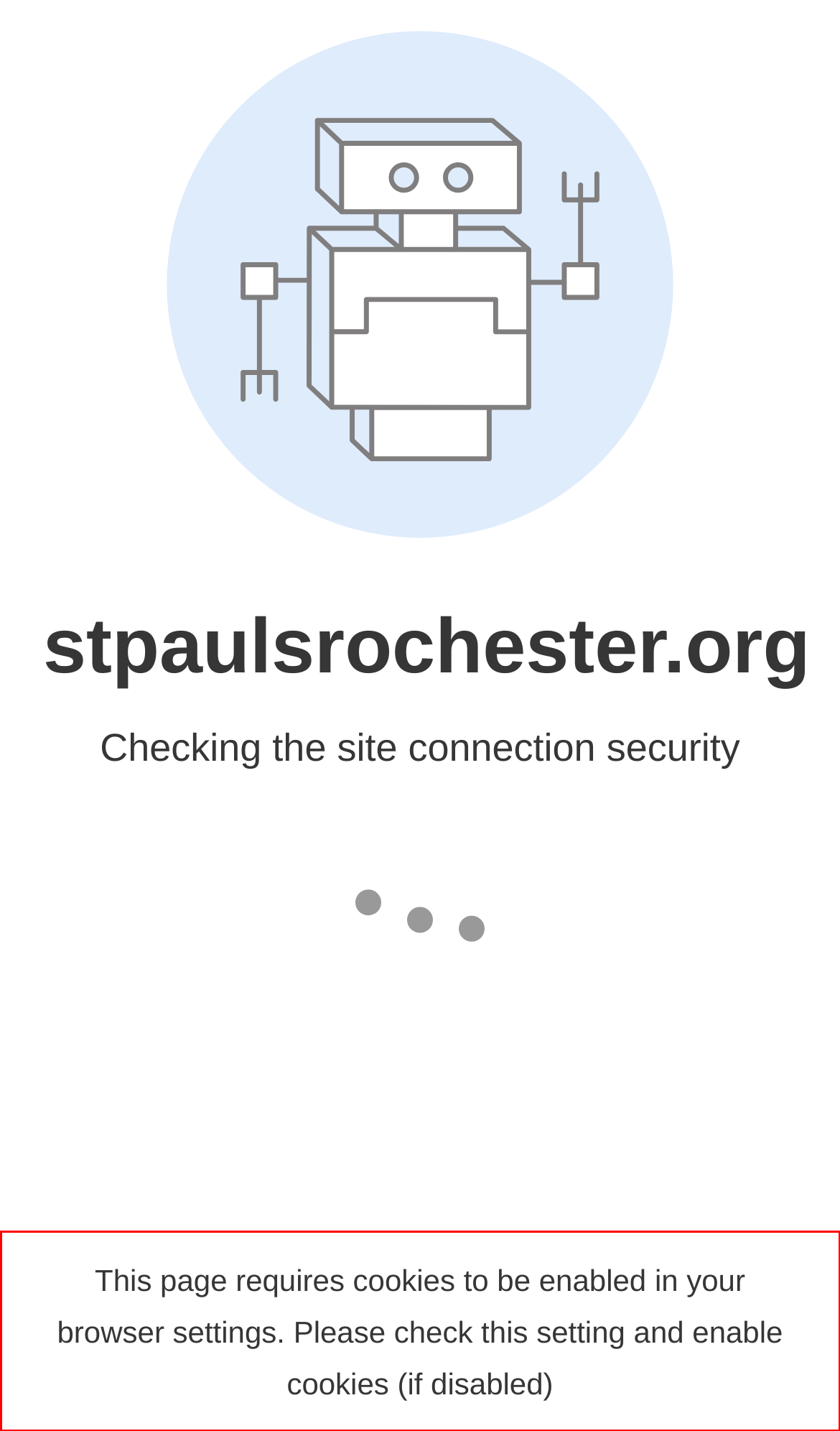Using the provided screenshot of a webpage, recognize and generate the text found within the red rectangle bounding box.

This page requires cookies to be enabled in your browser settings. Please check this setting and enable cookies (if disabled)